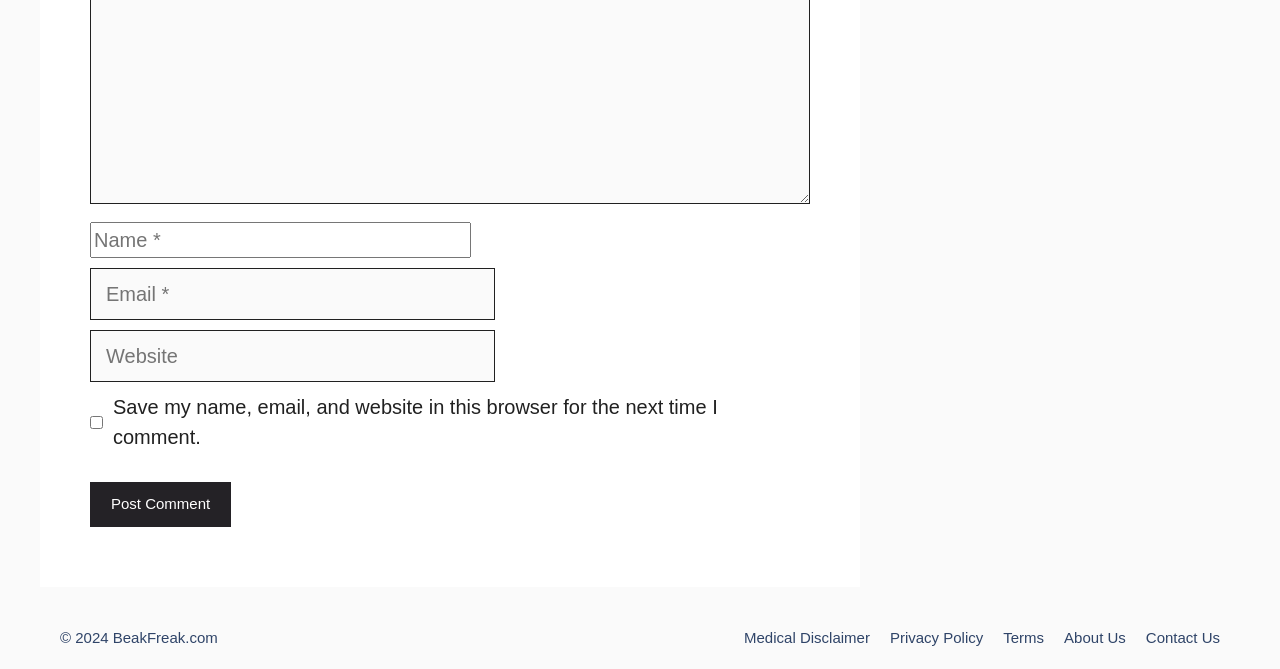How many text fields are there?
Using the image, respond with a single word or phrase.

3